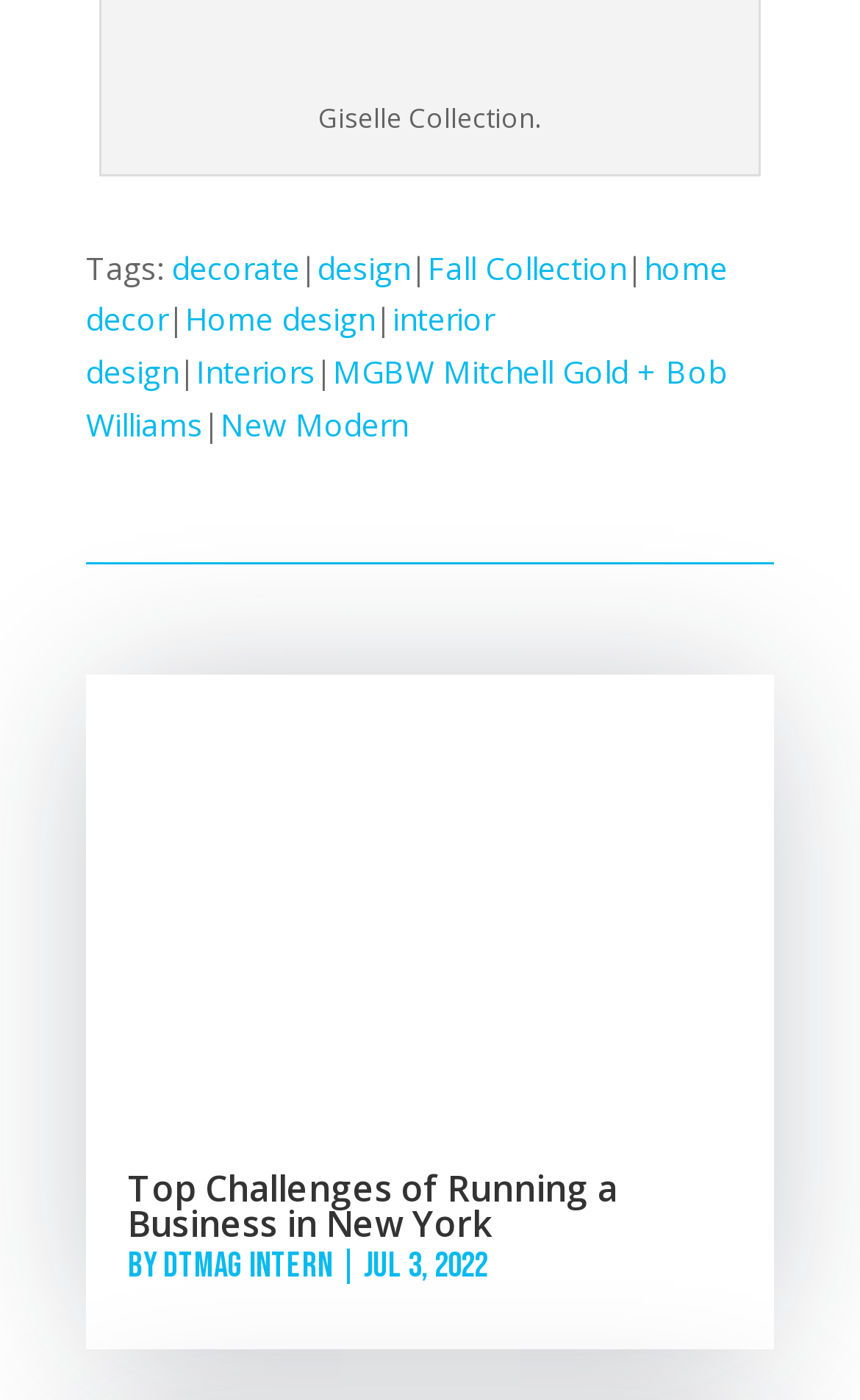Find the bounding box coordinates of the element you need to click on to perform this action: 'check 'Jul 3, 2022' post date'. The coordinates should be represented by four float values between 0 and 1, in the format [left, top, right, bottom].

[0.423, 0.89, 0.567, 0.92]